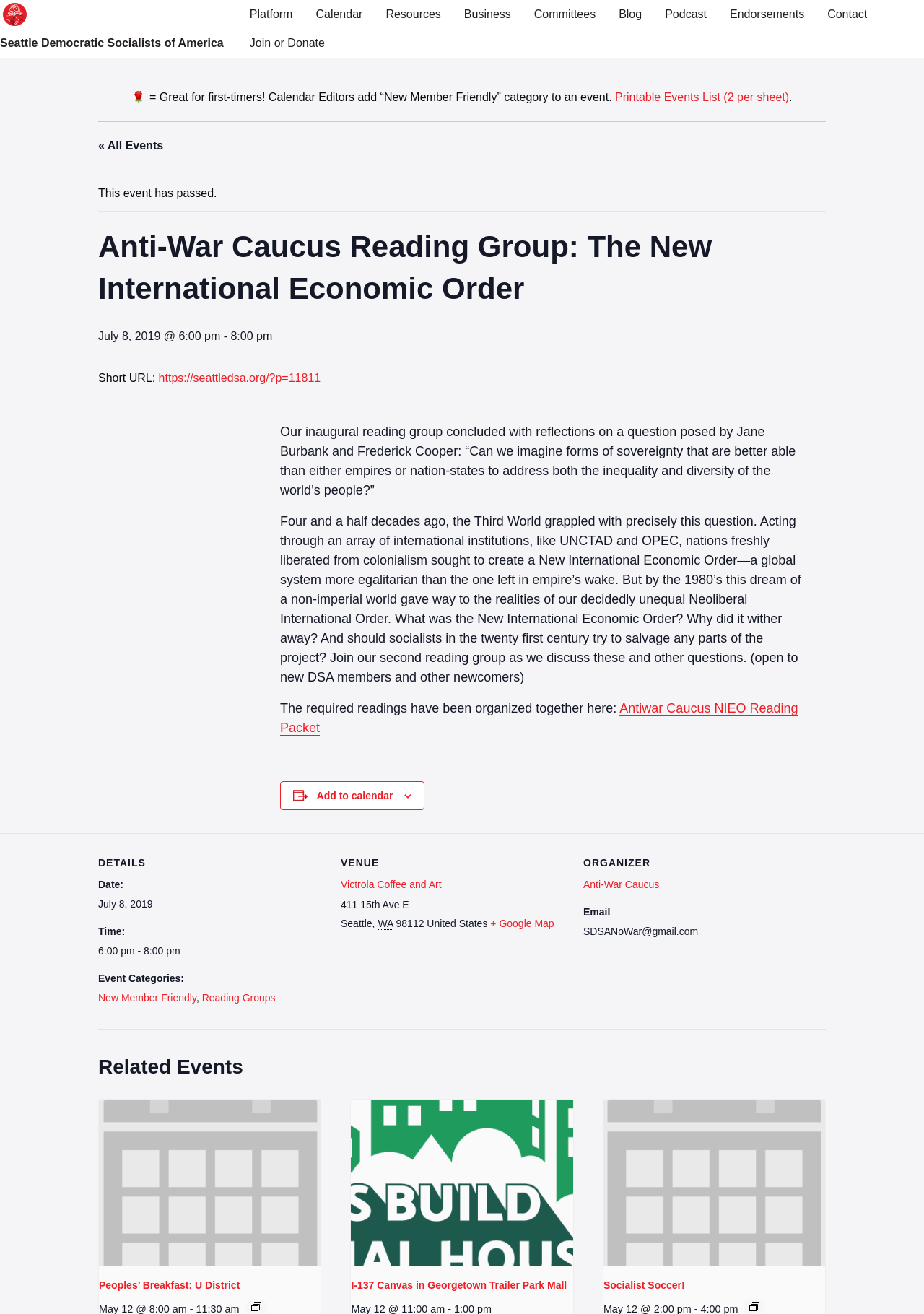Determine the bounding box coordinates of the element's region needed to click to follow the instruction: "Open the 'Antiwar Caucus NIEO Reading Packet'". Provide these coordinates as four float numbers between 0 and 1, formatted as [left, top, right, bottom].

[0.303, 0.533, 0.864, 0.56]